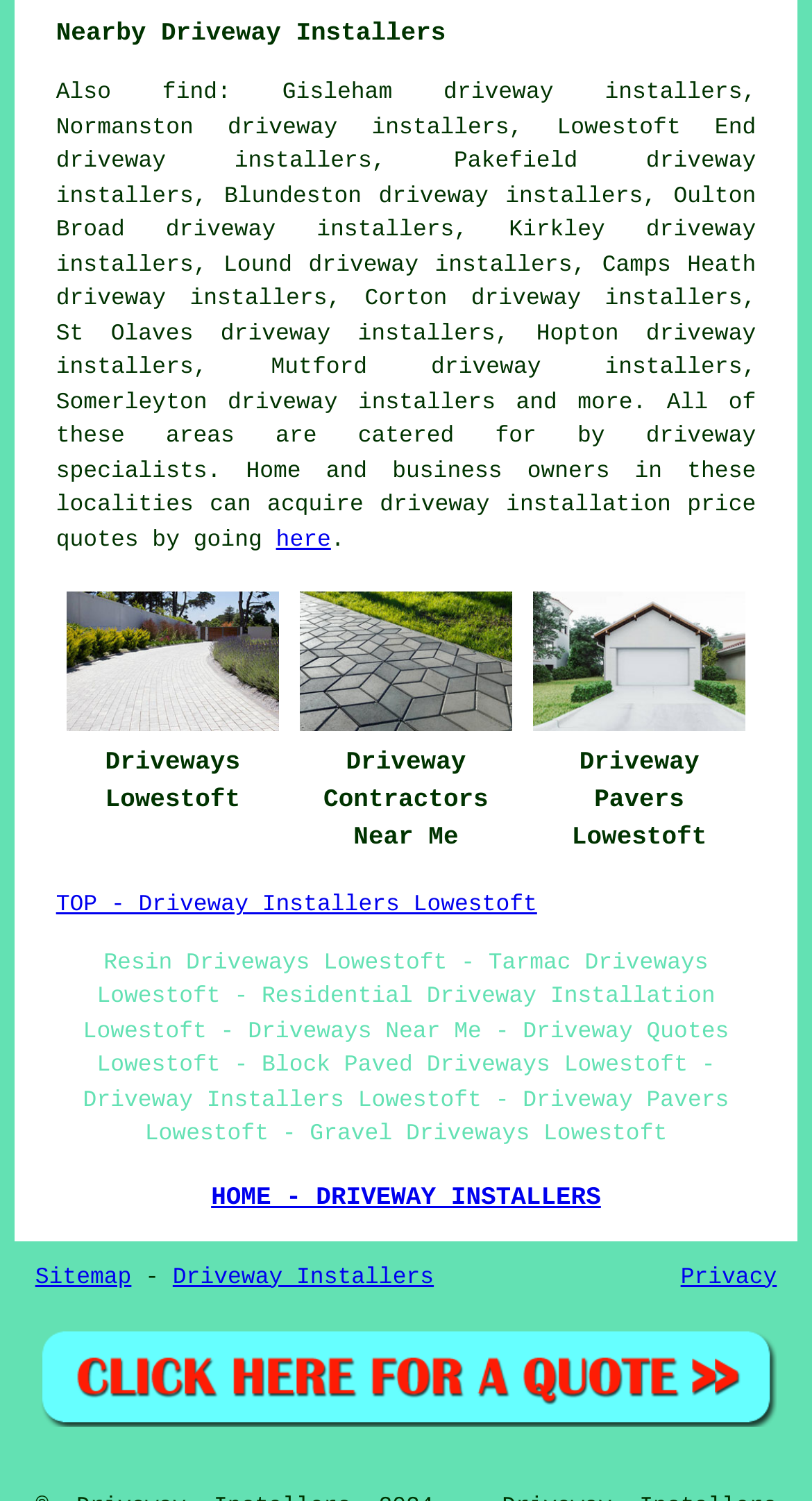Utilize the information from the image to answer the question in detail:
What type of driveways are mentioned on this webpage?

The webpage mentions different types of driveways, including Resin Driveways, Tarmac Driveways, Block Paved Driveways, and Gravel Driveways, indicating that the webpage provides information on various driveway installation options.